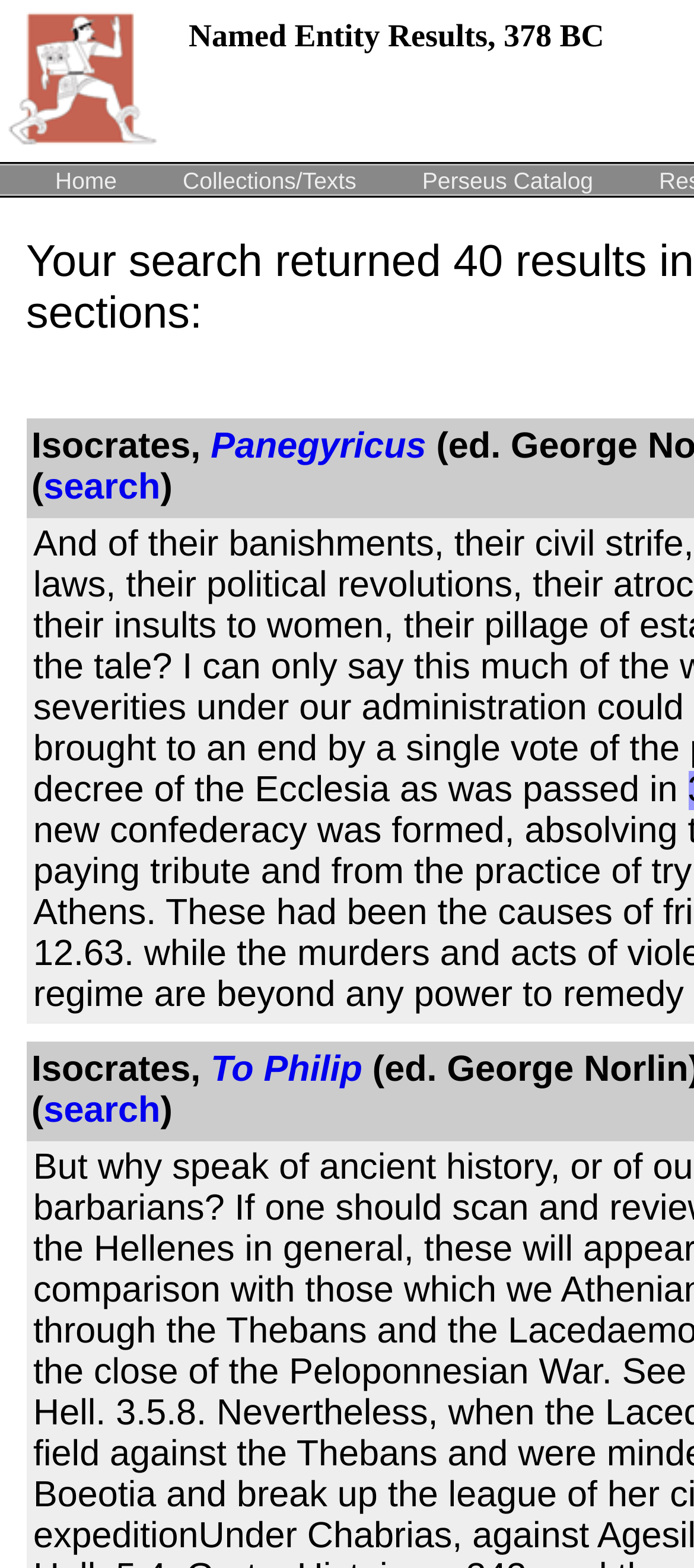Identify the bounding box coordinates necessary to click and complete the given instruction: "go to home page".

[0.064, 0.106, 0.184, 0.124]